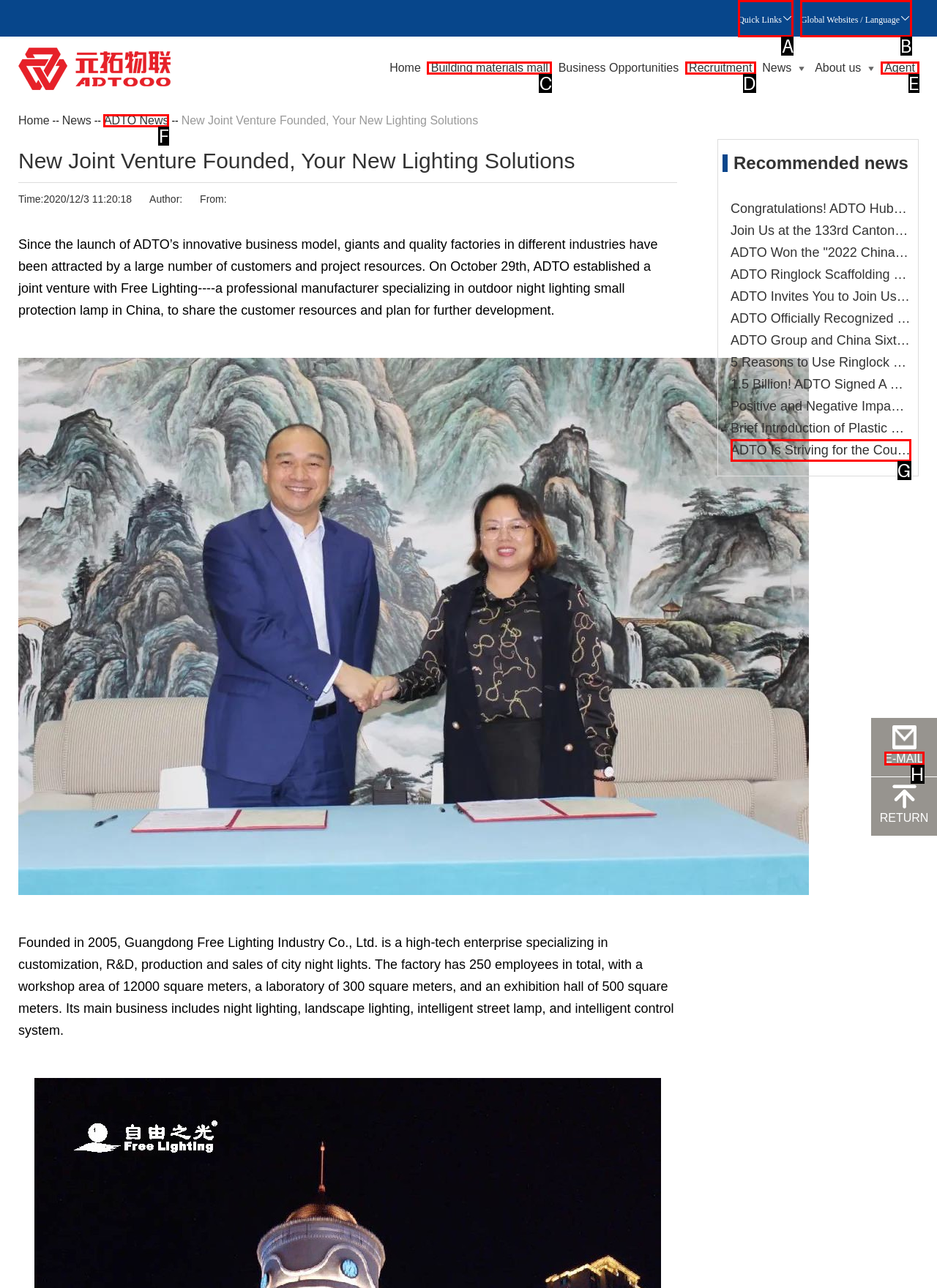Given the task: Contact via email, tell me which HTML element to click on.
Answer with the letter of the correct option from the given choices.

H